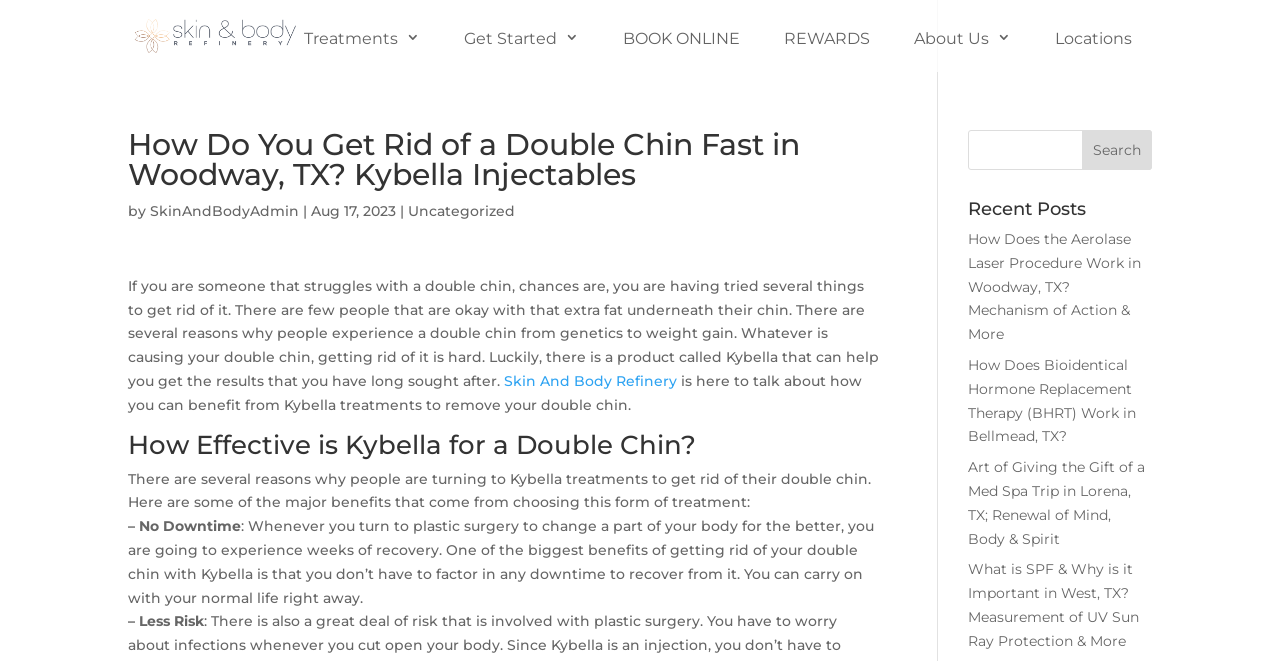Determine the bounding box coordinates of the clickable element to achieve the following action: 'Click the 'BOOK ONLINE' button'. Provide the coordinates as four float values between 0 and 1, formatted as [left, top, right, bottom].

[0.471, 0.003, 0.594, 0.109]